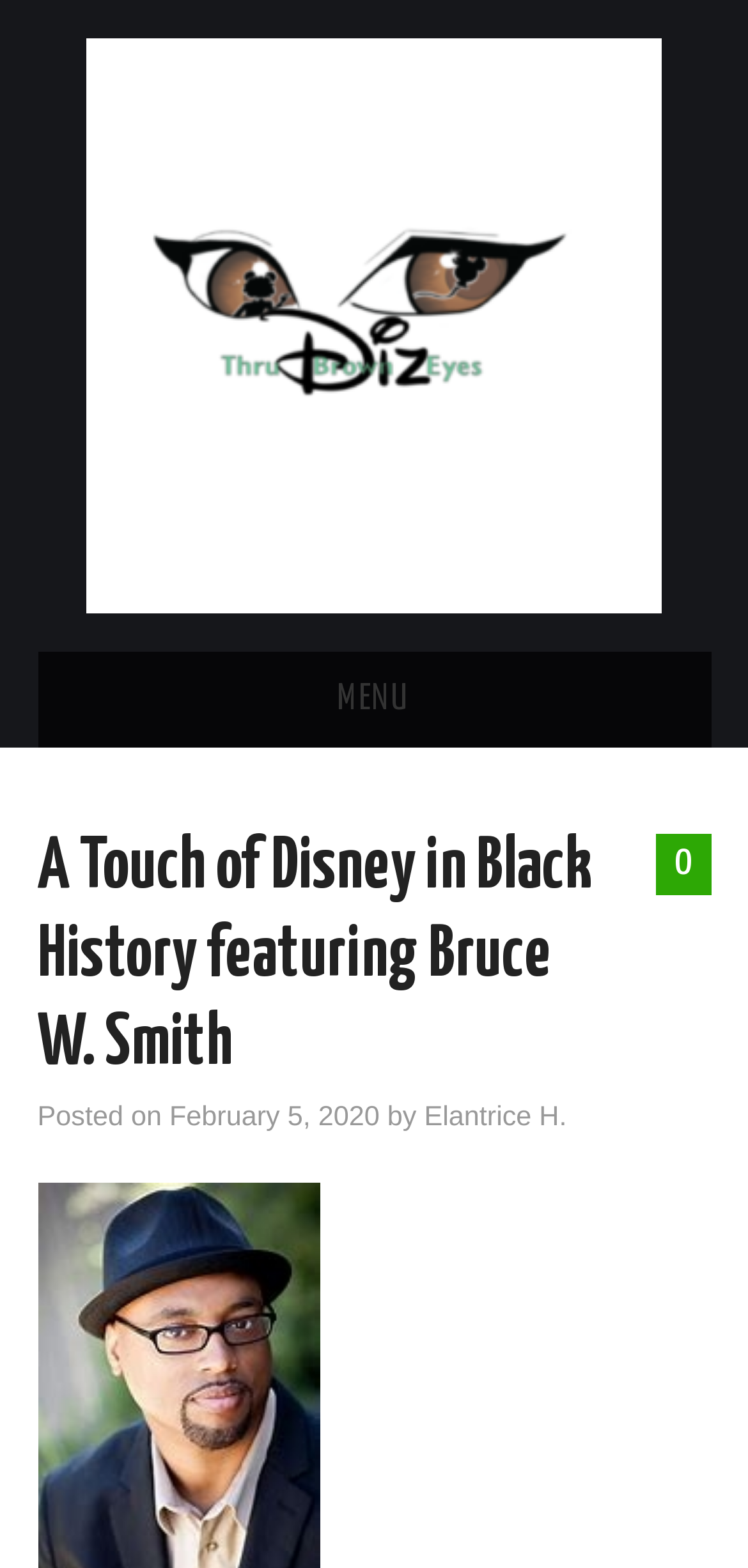Produce an elaborate caption capturing the essence of the webpage.

The webpage is about Bruce W. Smith, a supervising animator for Disney's The Princess and the Frog. At the top left of the page, there is a logo image of "Diz Thru Brown Eyes" with a link to the website. Below the logo, there is a link to "MENU" on the left side, followed by links to "HOME" and "ABOUT ME" on the same line.

The main content of the page is headed by a title "A Touch of Disney in Black History featuring Bruce W. Smith", which is centered at the top of the page. Below the title, there is a line of text that indicates the post date, "February 5, 2020", and the author, "Elantrice H.". The text "Posted on" and "by" separate the date and author information.

There are no other images on the page besides the logo. The overall structure of the page is simple, with a clear hierarchy of elements and a focus on the main content.